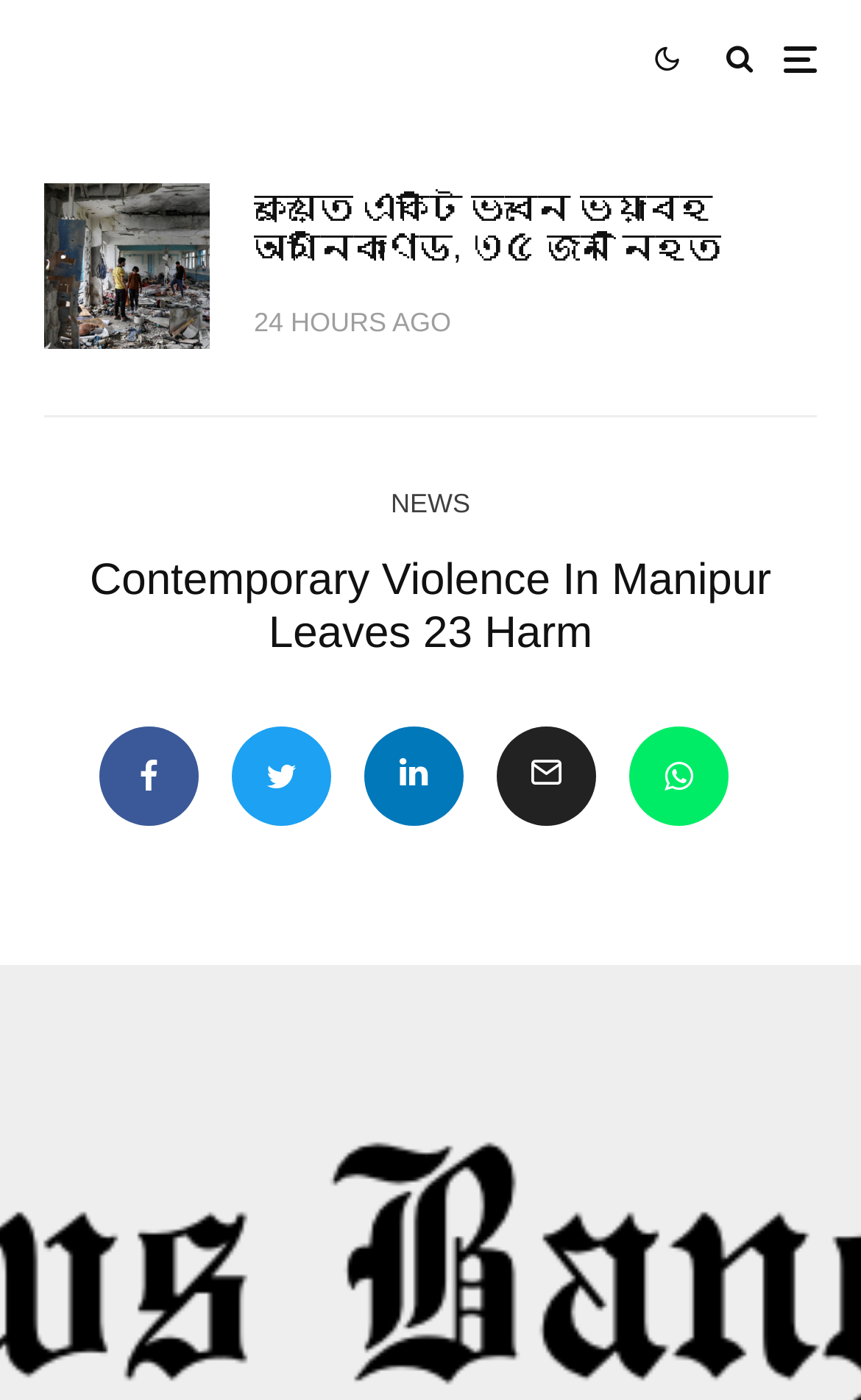Illustrate the webpage's structure and main components comprehensively.

The webpage appears to be a news article page. At the top, there are three links with icons, aligned horizontally, taking up about a quarter of the screen width. The first link has a bell icon, the second has a search icon, and the third has no text or icon.

Below these links, there is a large article section that occupies most of the screen. The article has a heading "Contemporary Violence In Manipur Leaves 23 Harm" in a prominent font size. 

Inside the article section, there is a smaller section with a heading in a non-English language, possibly Bengali, which translates to "A devastating fire in a building in Kuwait, 35 people killed". This section has a link with the same text and an image with a similar description. Below this section, there is a timestamp indicating that the article was posted 24 hours ago.

On the right side of the article section, there is a link labeled "NEWS". 

At the bottom of the page, there are five links aligned horizontally, taking up about half of the screen width. These links are labeled "Share", "Tweet", "Share", "Email", and "Share", respectively, and are likely social media sharing buttons.

Overall, the webpage appears to be a news article page with a focus on a specific news story, along with some social media sharing options and a link to a related news section.